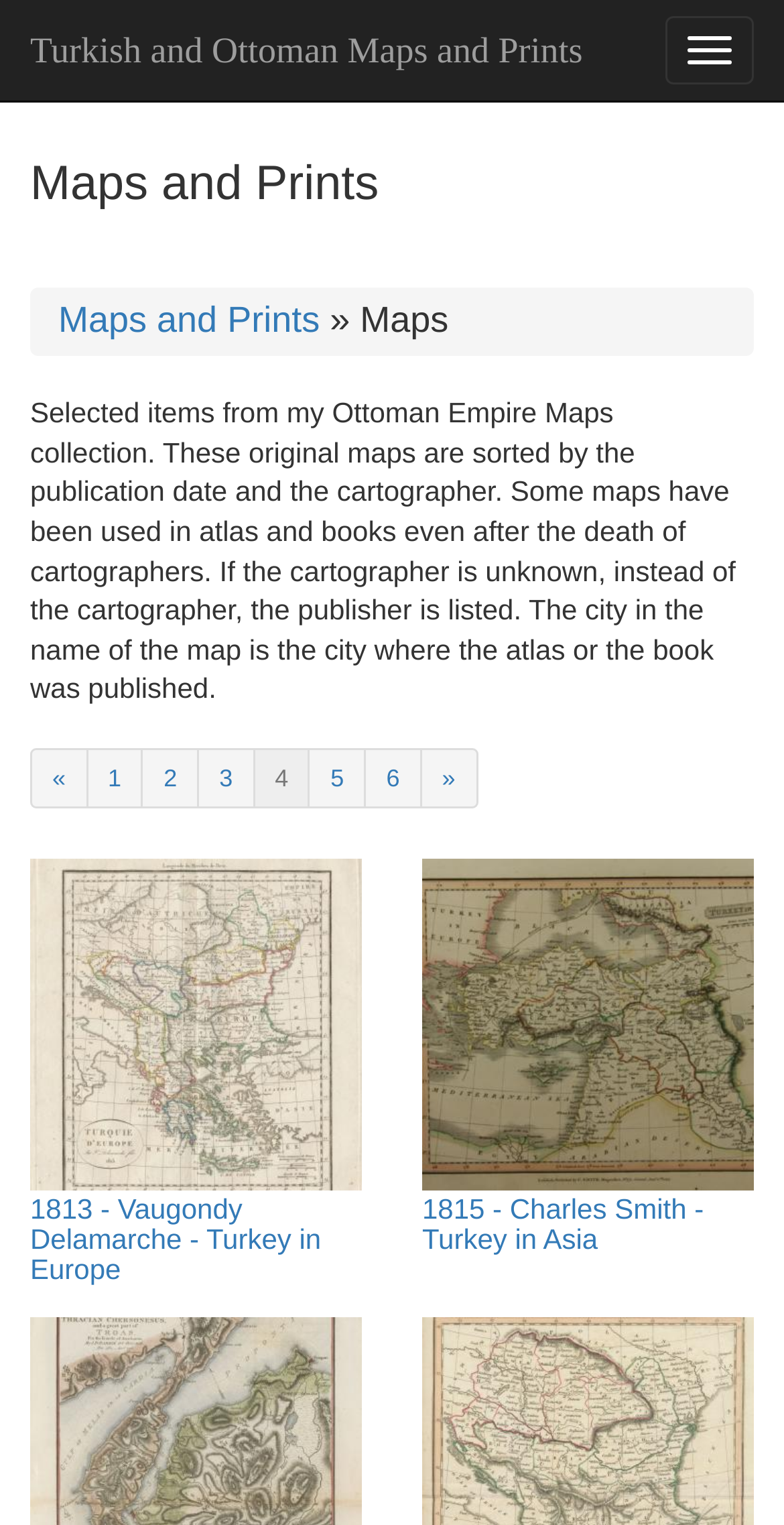Can you identify the bounding box coordinates of the clickable region needed to carry out this instruction: 'Toggle navigation'? The coordinates should be four float numbers within the range of 0 to 1, stated as [left, top, right, bottom].

[0.849, 0.011, 0.962, 0.055]